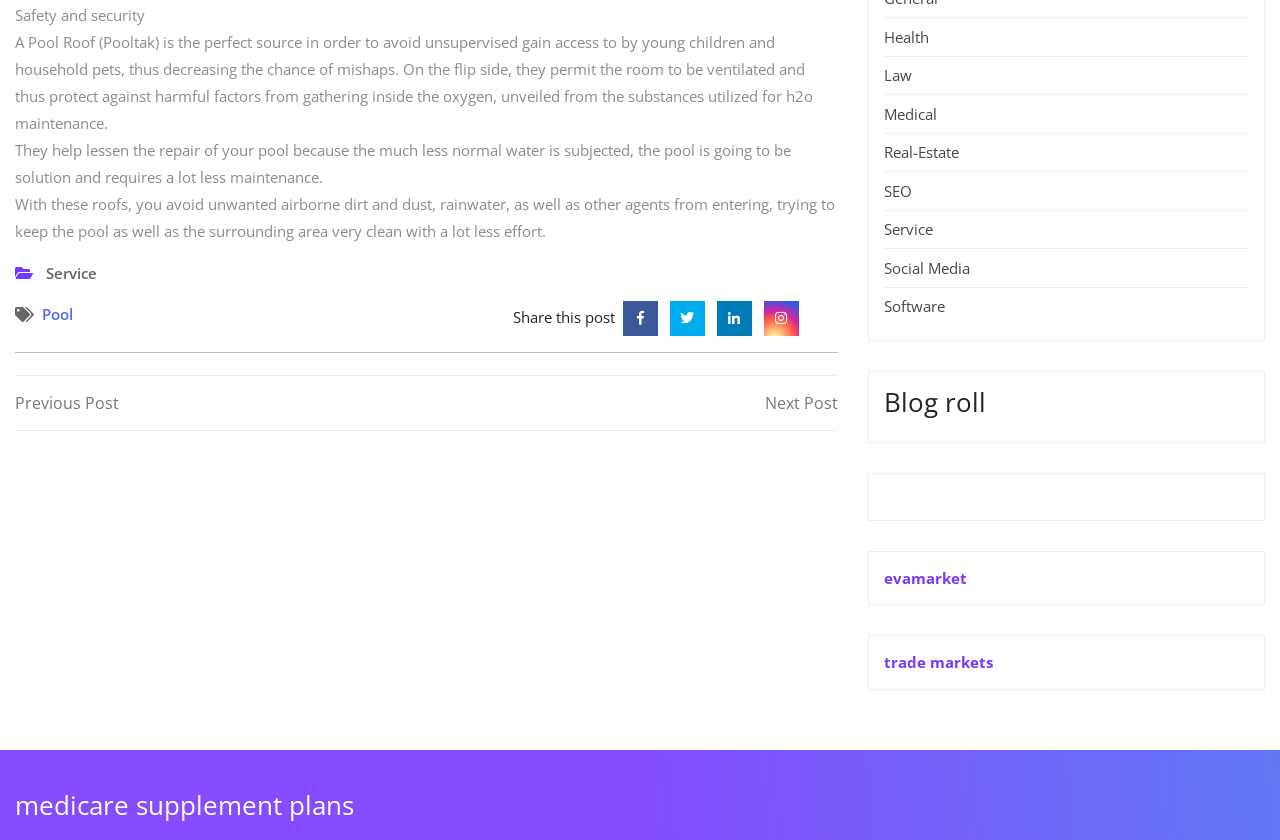What is the purpose of a Pool Roof?
Carefully analyze the image and provide a thorough answer to the question.

According to the webpage, a Pool Roof is designed to prevent unsupervised access by young children and household pets, thus decreasing the chance of accidents. It also allows for ventilation and prevents harmful factors from gathering inside the air.